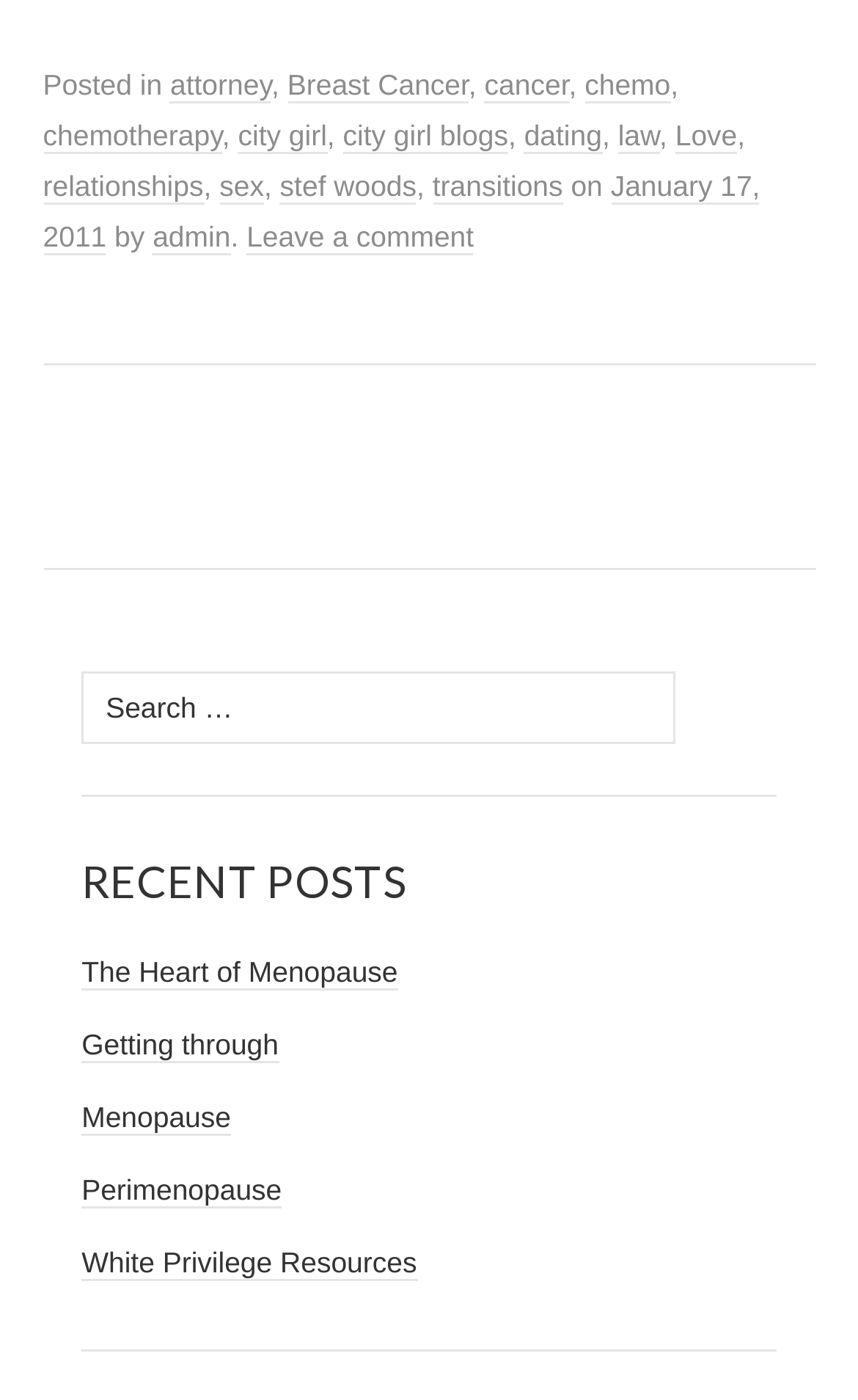Please determine the bounding box coordinates of the element's region to click for the following instruction: "Search for something".

[0.095, 0.48, 0.787, 0.532]